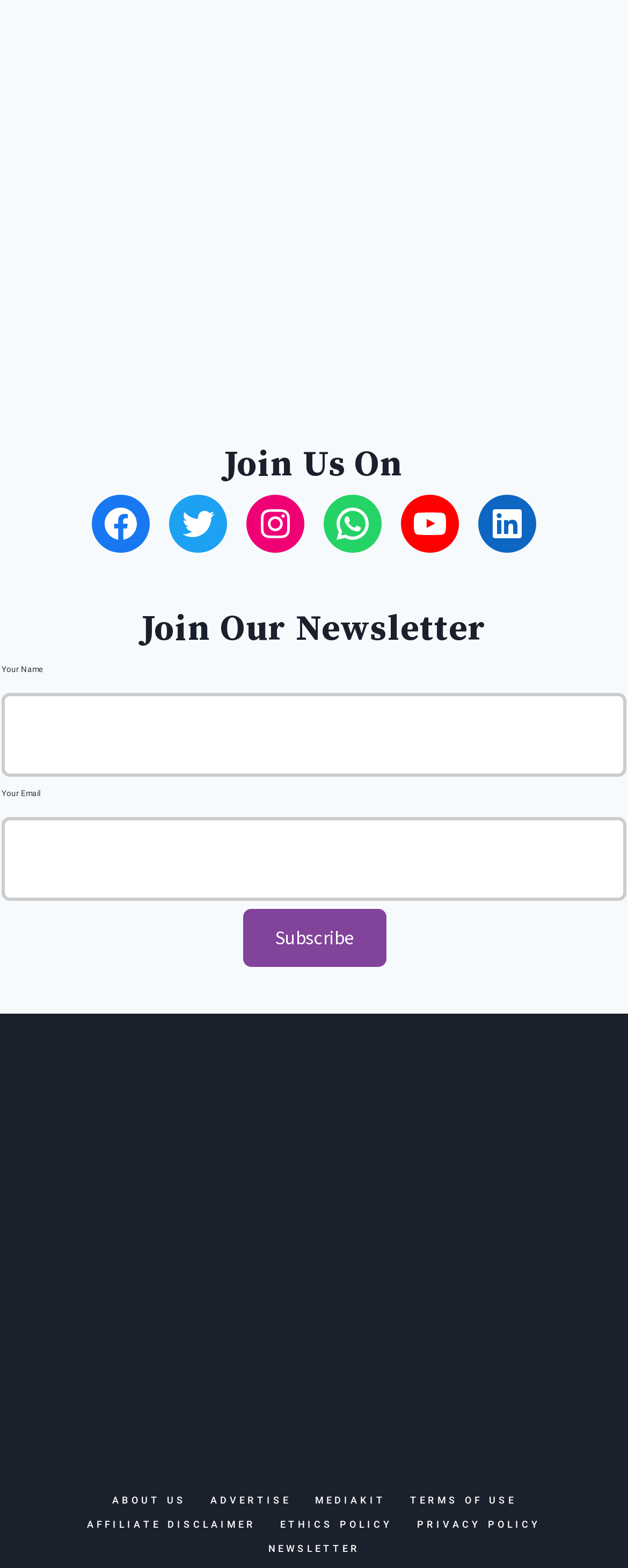What is the purpose of the textbox labeled 'Your Name'?
Refer to the image and provide a concise answer in one word or phrase.

To input name